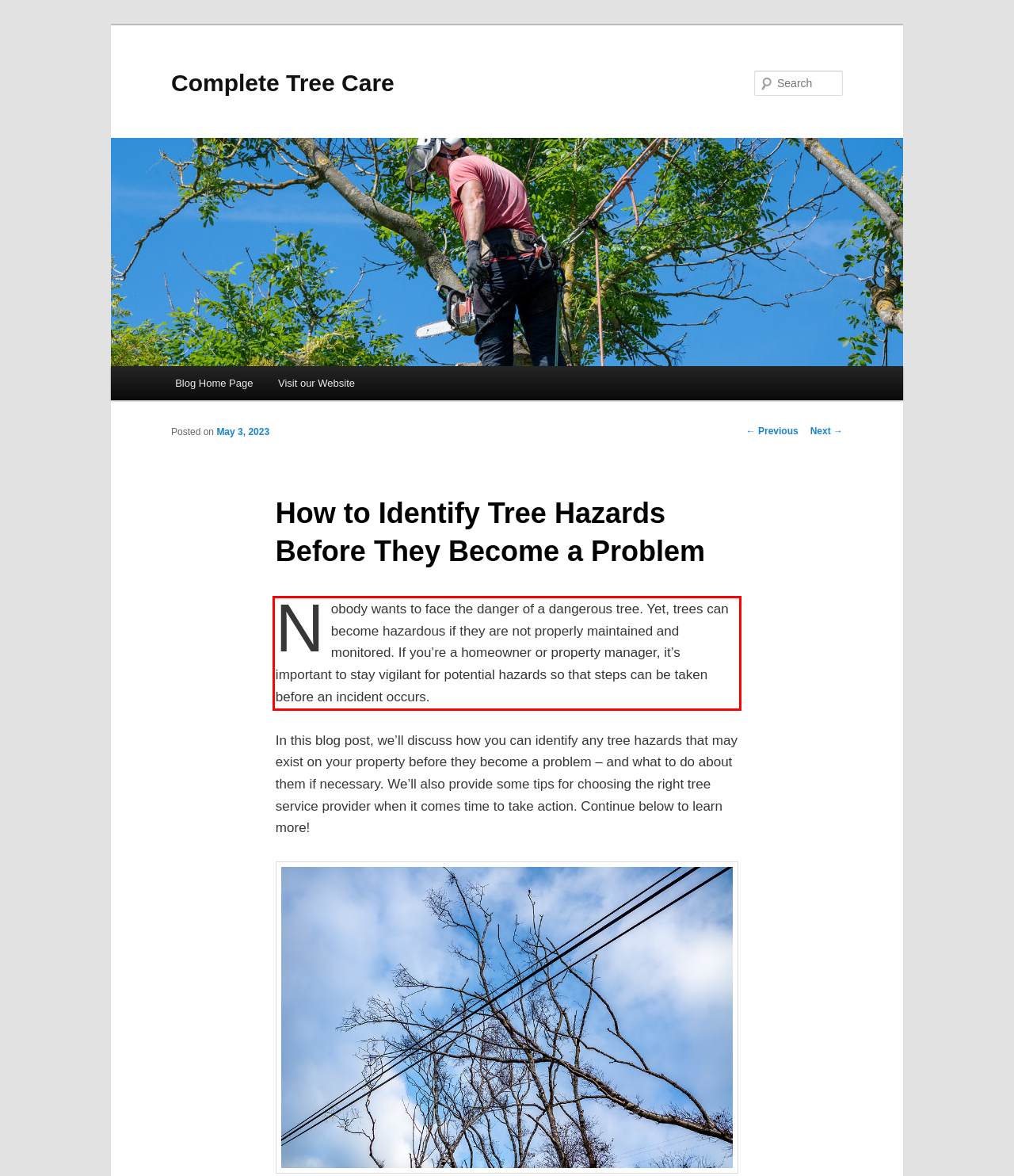You are given a screenshot with a red rectangle. Identify and extract the text within this red bounding box using OCR.

Nobody wants to face the danger of a dangerous tree. Yet, trees can become hazardous if they are not properly maintained and monitored. If you’re a homeowner or property manager, it’s important to stay vigilant for potential hazards so that steps can be taken before an incident occurs.